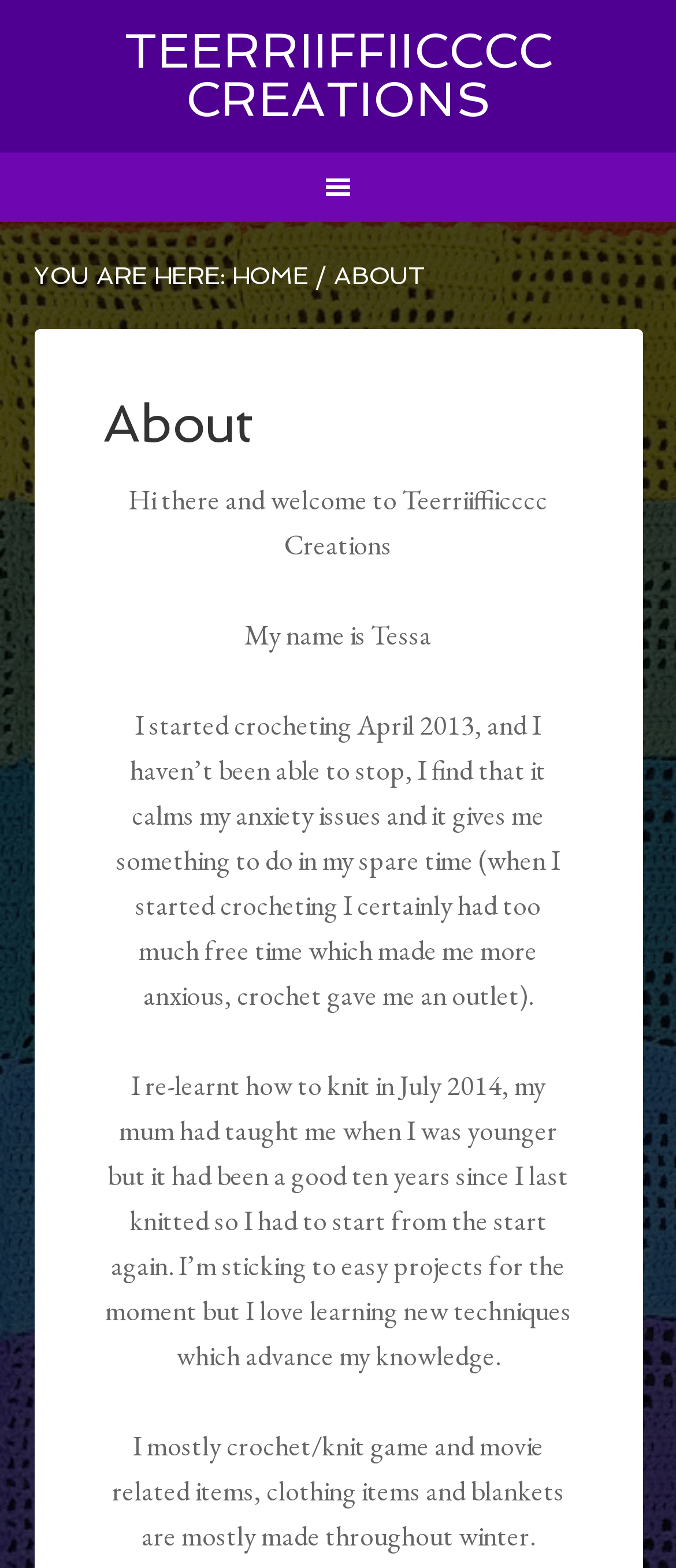Given the description of a UI element: "Teerriiffiicccc Creations", identify the bounding box coordinates of the matching element in the webpage screenshot.

[0.183, 0.014, 0.817, 0.082]